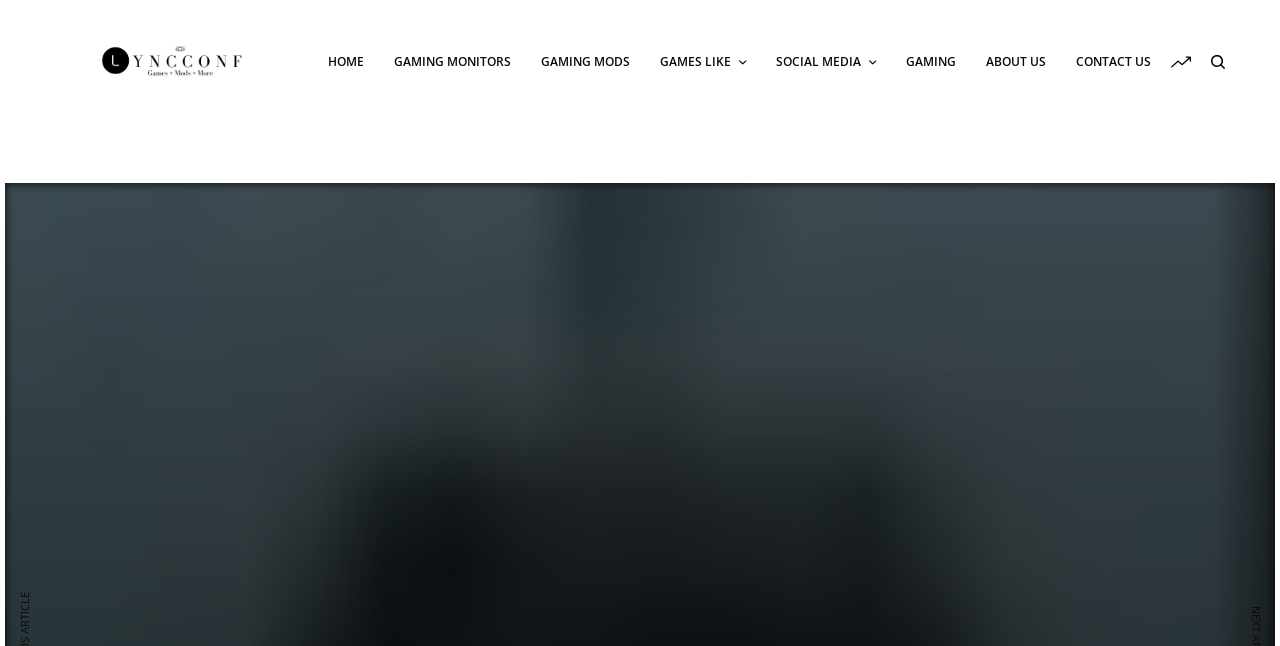Please determine the heading text of this webpage.

What are the System Requirements for Games like Ghost Recon Wildlands